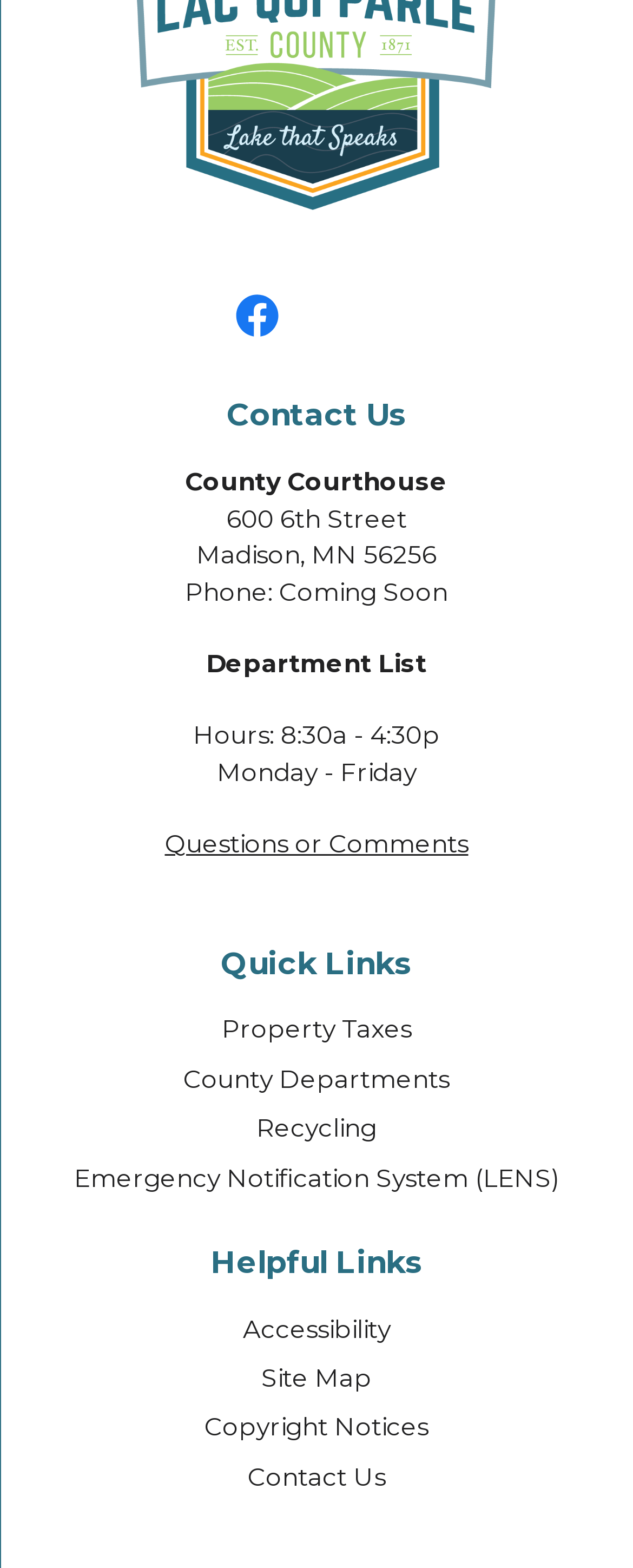Find the bounding box coordinates of the element's region that should be clicked in order to follow the given instruction: "Check Emergency Notification System (LENS)". The coordinates should consist of four float numbers between 0 and 1, i.e., [left, top, right, bottom].

[0.117, 0.741, 0.883, 0.761]